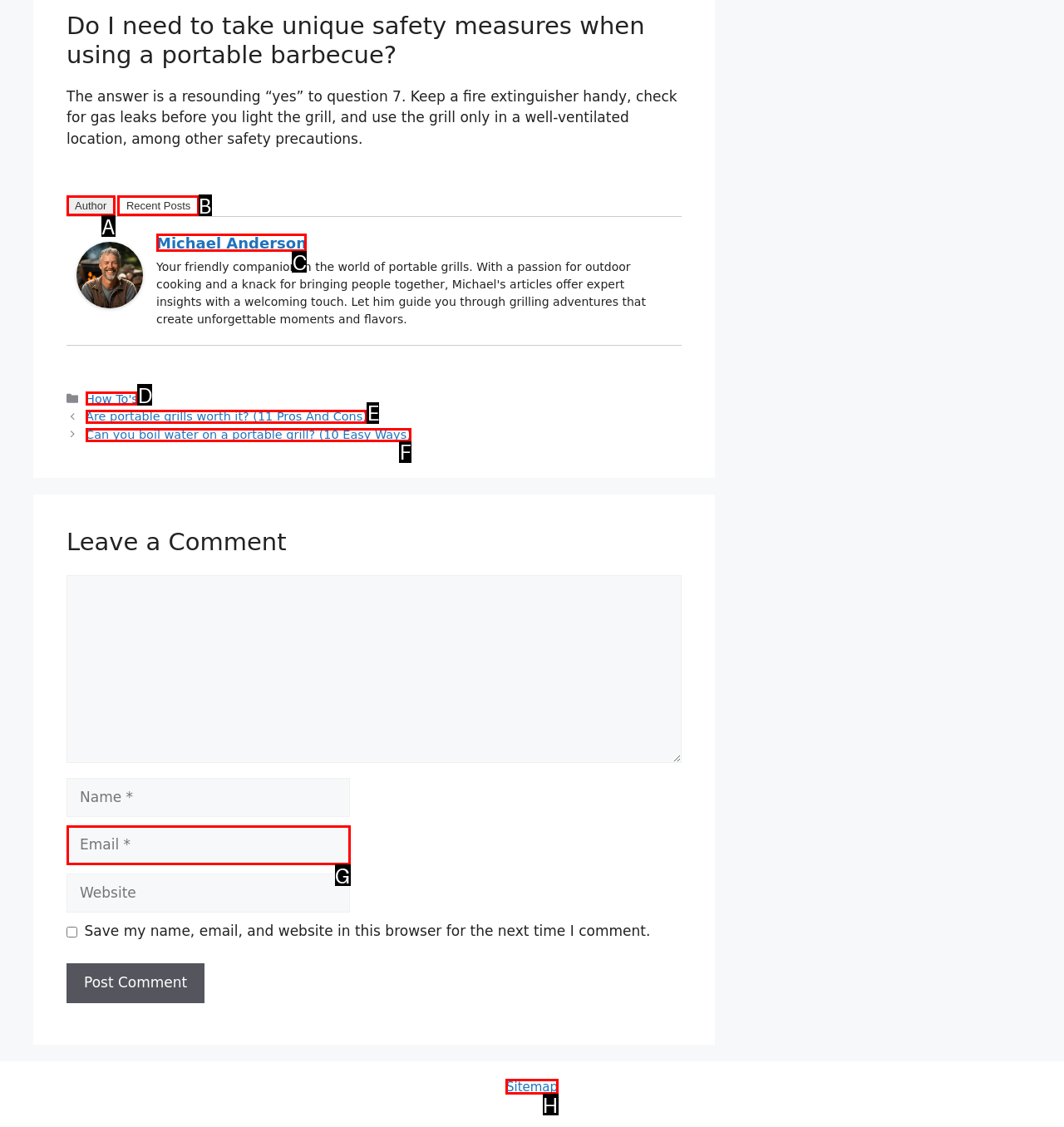Which lettered UI element aligns with this description: parent_node: Comment name="email" placeholder="Email *"
Provide your answer using the letter from the available choices.

G